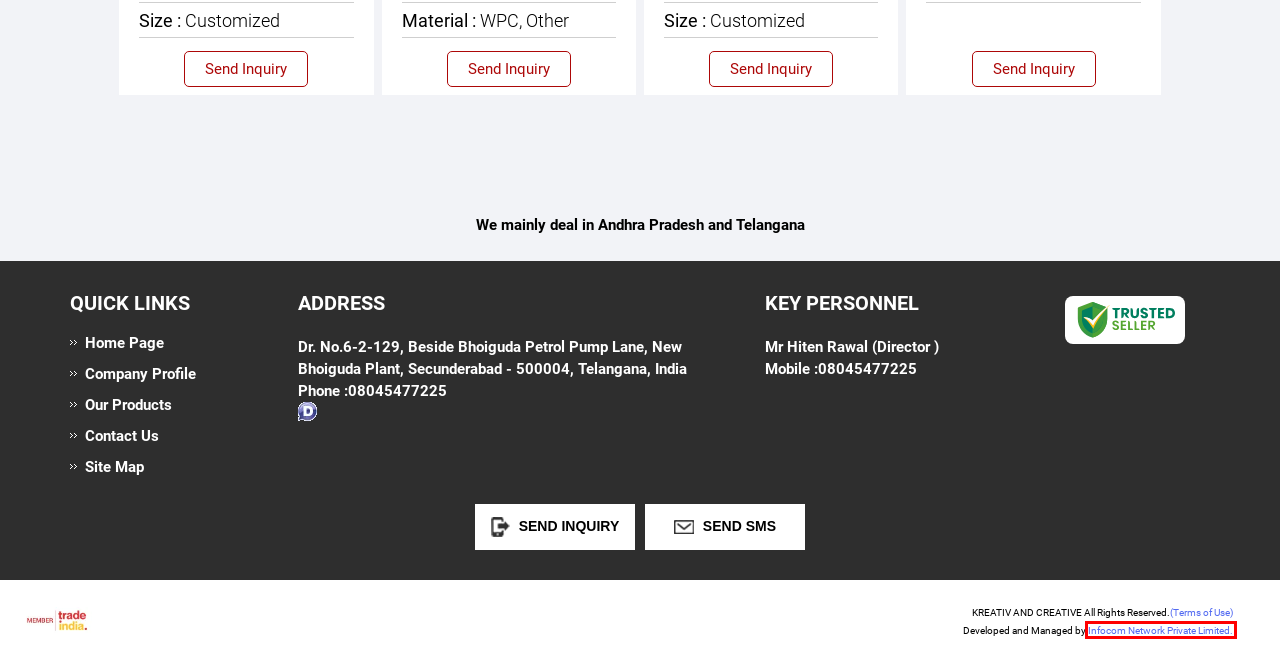Examine the screenshot of a webpage with a red bounding box around an element. Then, select the webpage description that best represents the new page after clicking the highlighted element. Here are the descriptions:
A. Heat Insulated Door Frames Manufacturer,Designer WPC Door Supplier,Telangana
B. Fire Retardant WPC Frames And Door Manufacturer,Supplier in Secunderabad,Telangana
C. Infocom Network Limited (TradeIndia.com) - Terms & Conditions
D. TradeIndia - Indian Exporters, Manufacturers, Suppliers Directory, B2B Business Directory
E. WPC Doors and WPC frame Manufacturer in Telangana
F. About TradeIndia.com - India's Largest Online B2B Marketplace
G. Premium Quality WPC Frames And Door Manufacturer,Supplier in Secunderabad,Telangana
H. Wooden Design WPC Frames And Door Manufacturer,Supplier in Secunderabad,Telangana

F